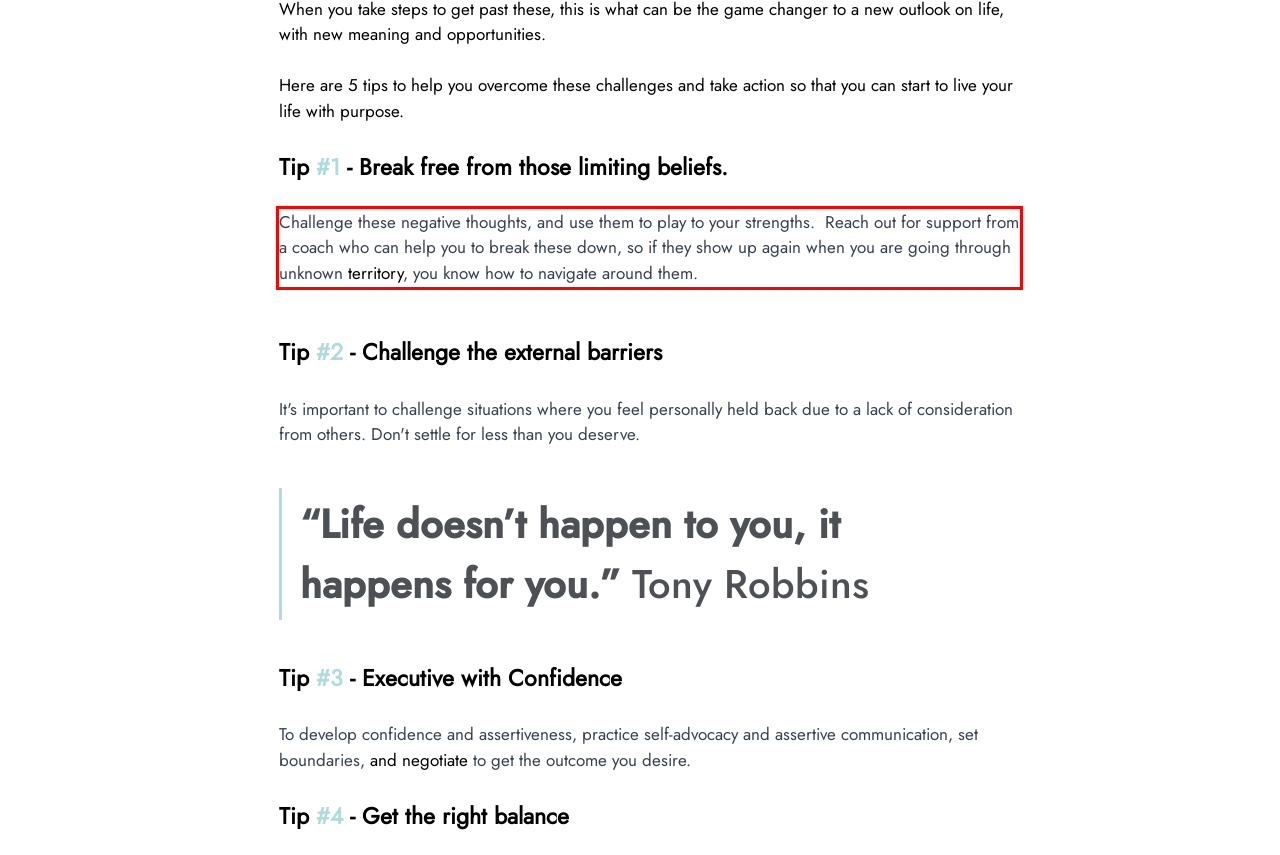From the screenshot of the webpage, locate the red bounding box and extract the text contained within that area.

Challenge these negative thoughts, and use them to play to your strengths. Reach out for support from a coach who can help you to break these down, so if they show up again when you are going through unknown territory, you know how to navigate around them.